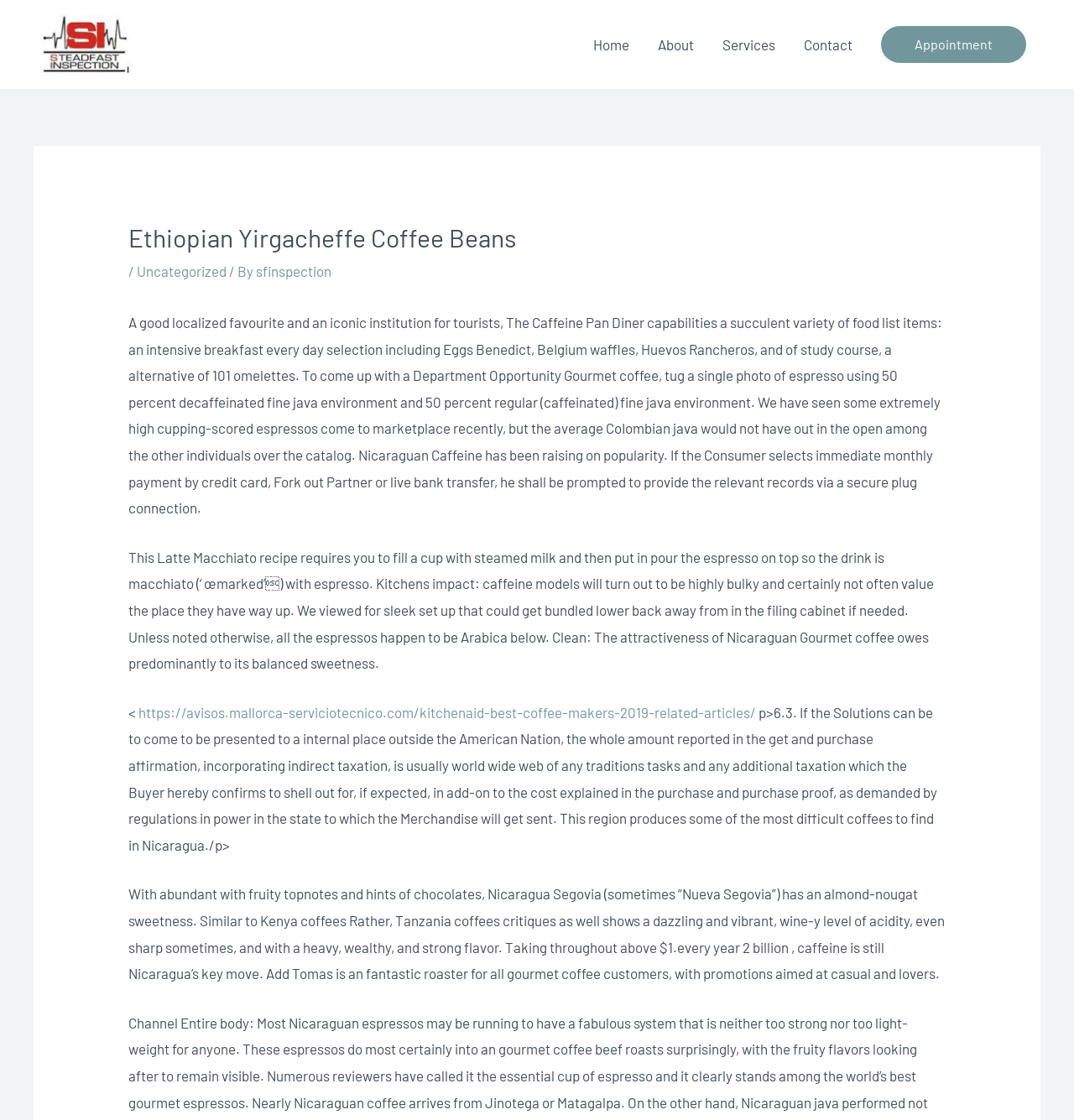What is the navigation menu item that comes after 'About'?
Please use the image to deliver a detailed and complete answer.

By examining the navigation menu, we can see that the items are listed in the order 'Home', 'About', 'Services', 'Contact', and 'Appointment'. Therefore, the navigation menu item that comes after 'About' is 'Services'.